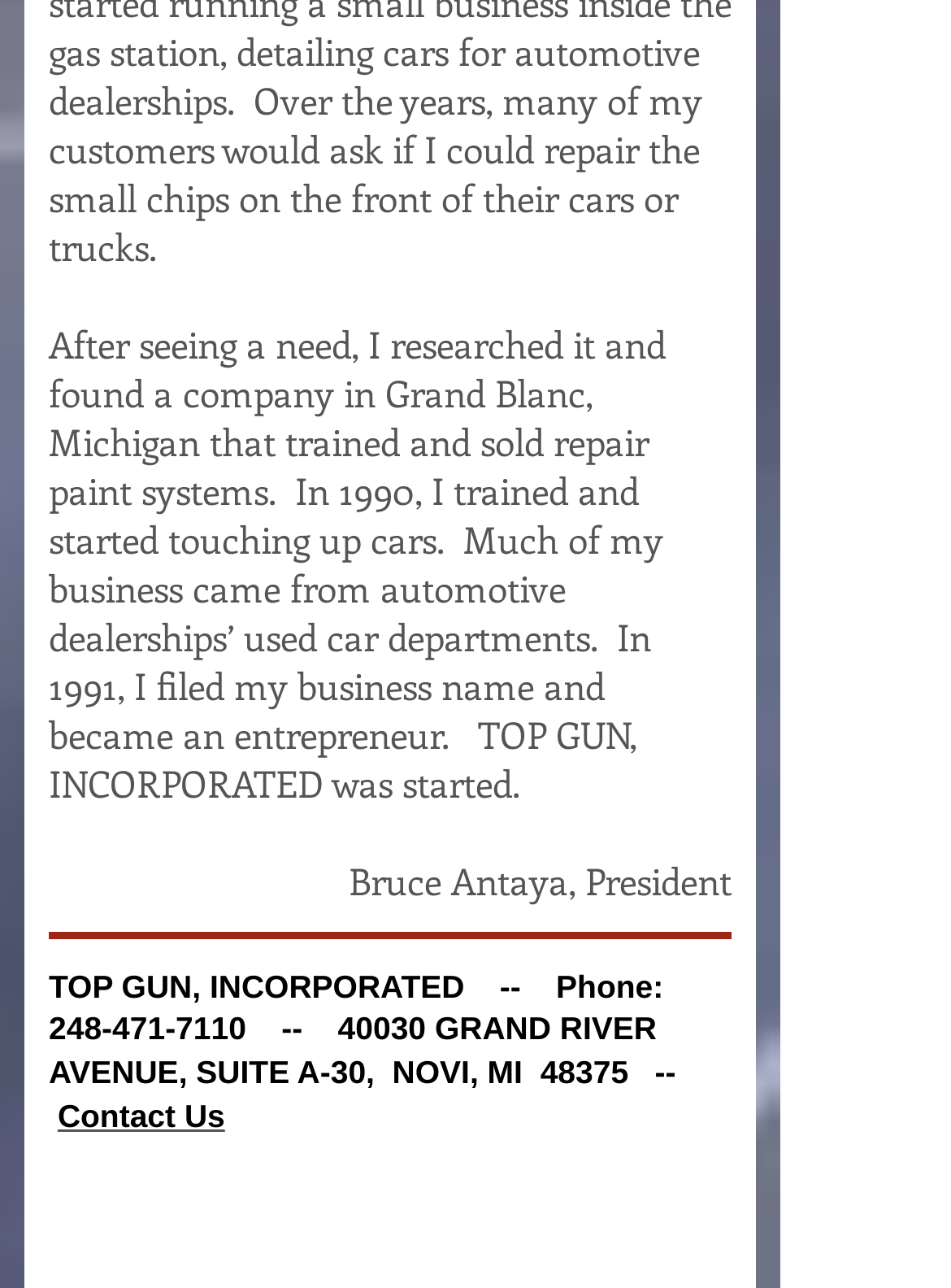Please provide the bounding box coordinates for the UI element as described: "parent_node: Your review * name="comment"". The coordinates must be four floats between 0 and 1, represented as [left, top, right, bottom].

None